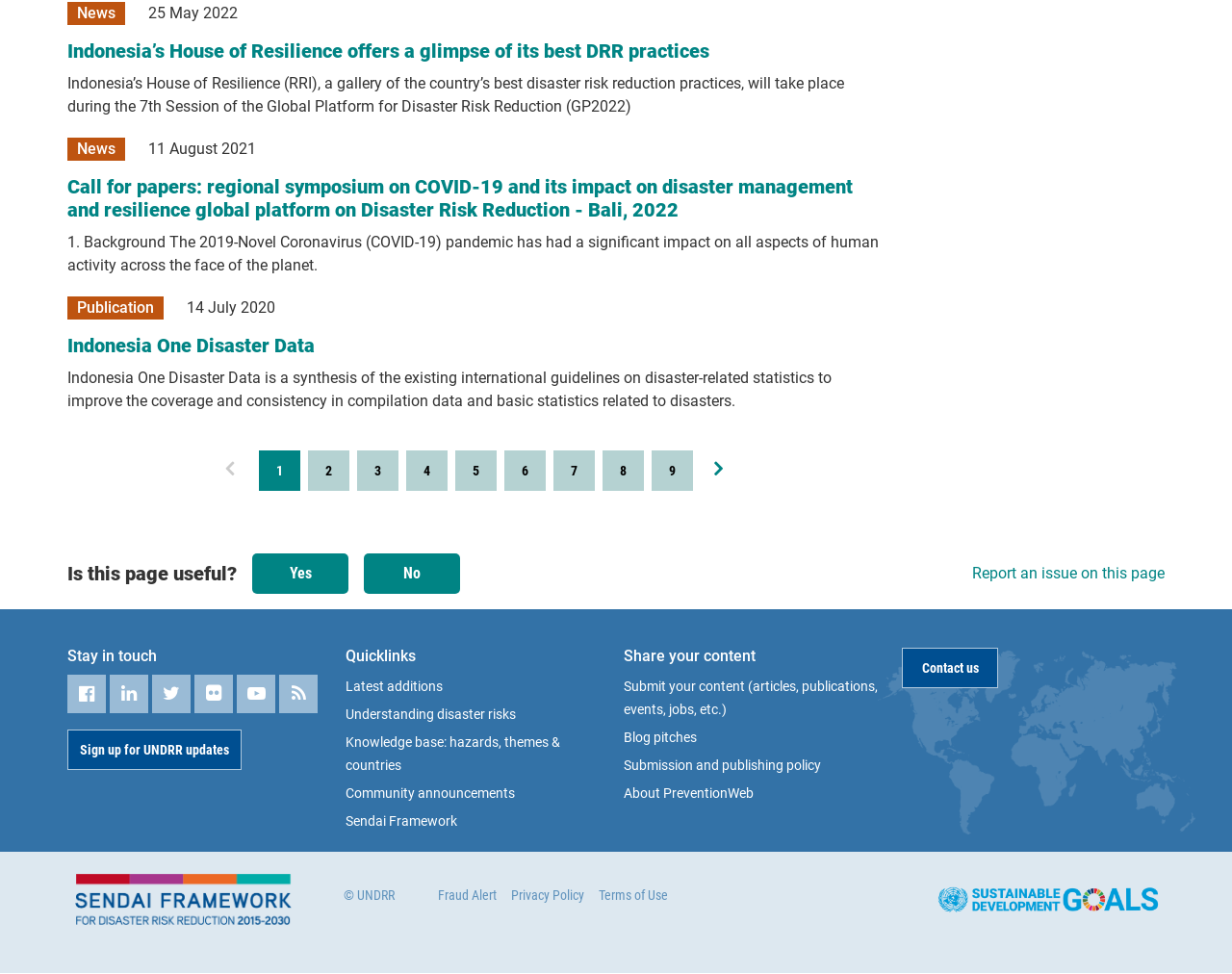Please study the image and answer the question comprehensively:
How many news articles are on this page?

I counted the number of news articles on this page by looking at the headings and the corresponding text. There are three news articles, each with a heading and a brief description.